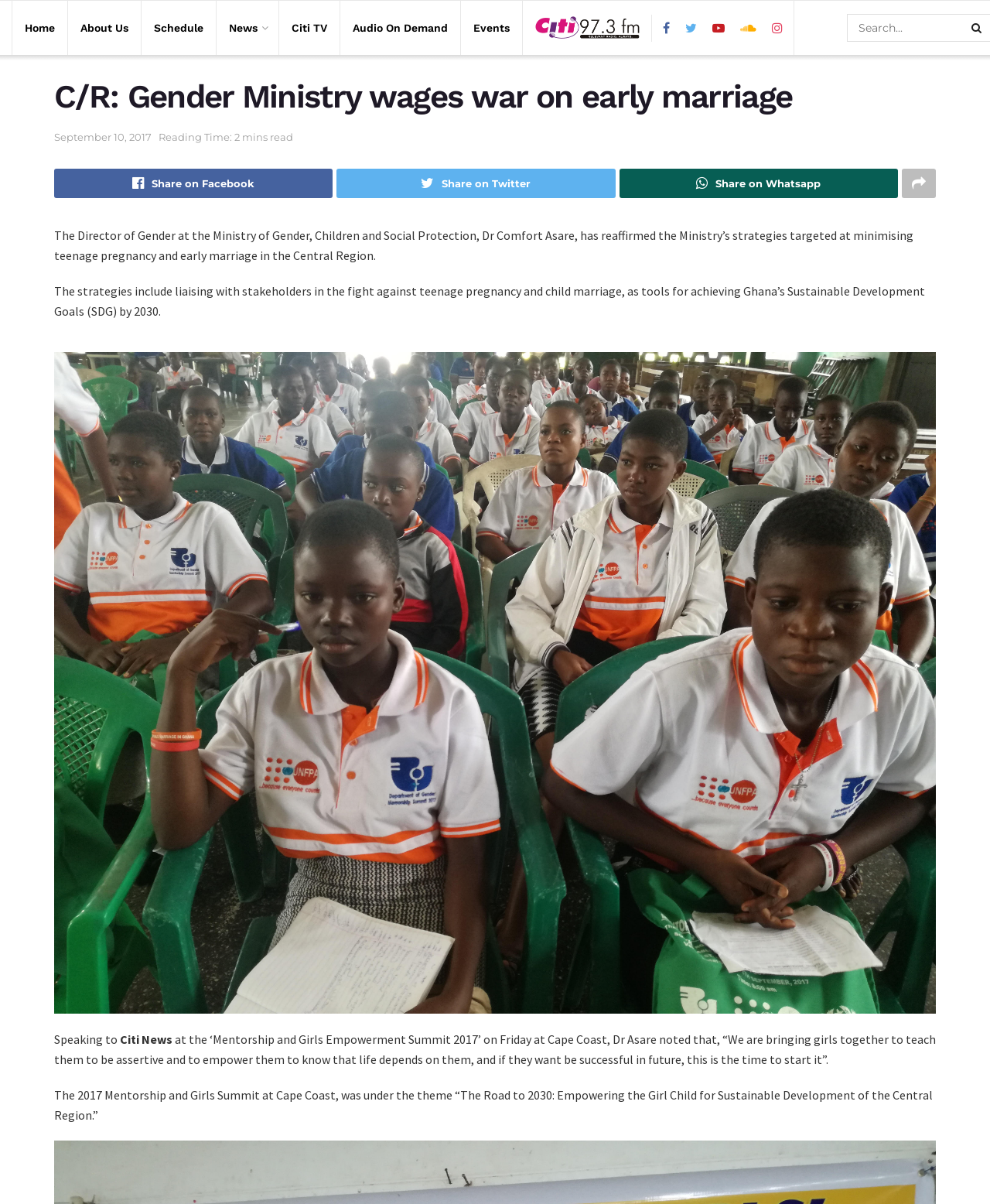What is the topic of the article?
Please give a detailed and elaborate explanation in response to the question.

I found the answer by reading the first paragraph of the article, which mentions the Ministry's strategies to minimize teenage pregnancy and early marriage in the Central Region. The article is discussing the efforts to combat these issues.